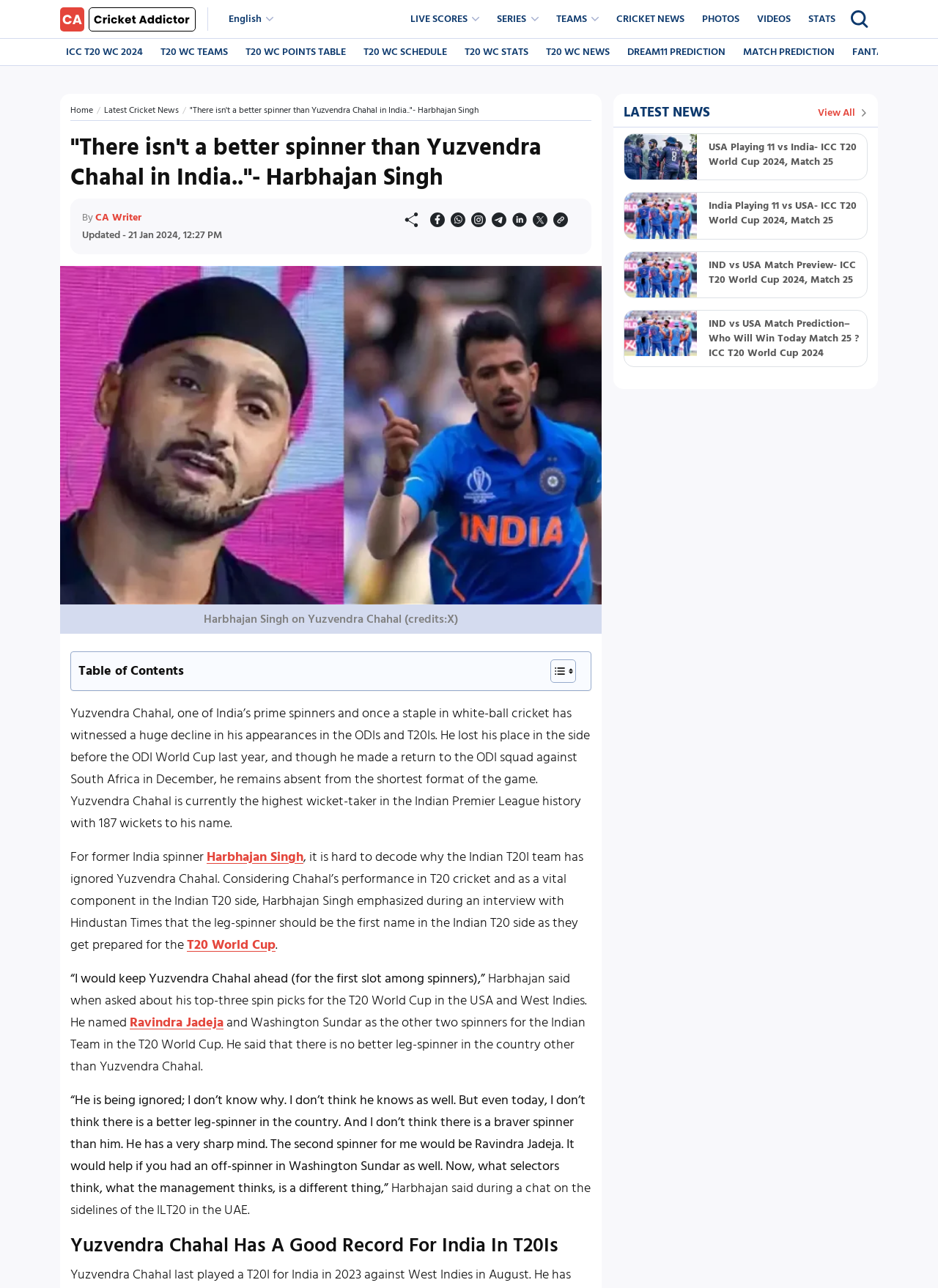From the webpage screenshot, identify the region described by English. Provide the bounding box coordinates as (top-left x, top-left y, bottom-right x, bottom-right y), with each value being a floating point number between 0 and 1.

[0.234, 0.006, 0.301, 0.024]